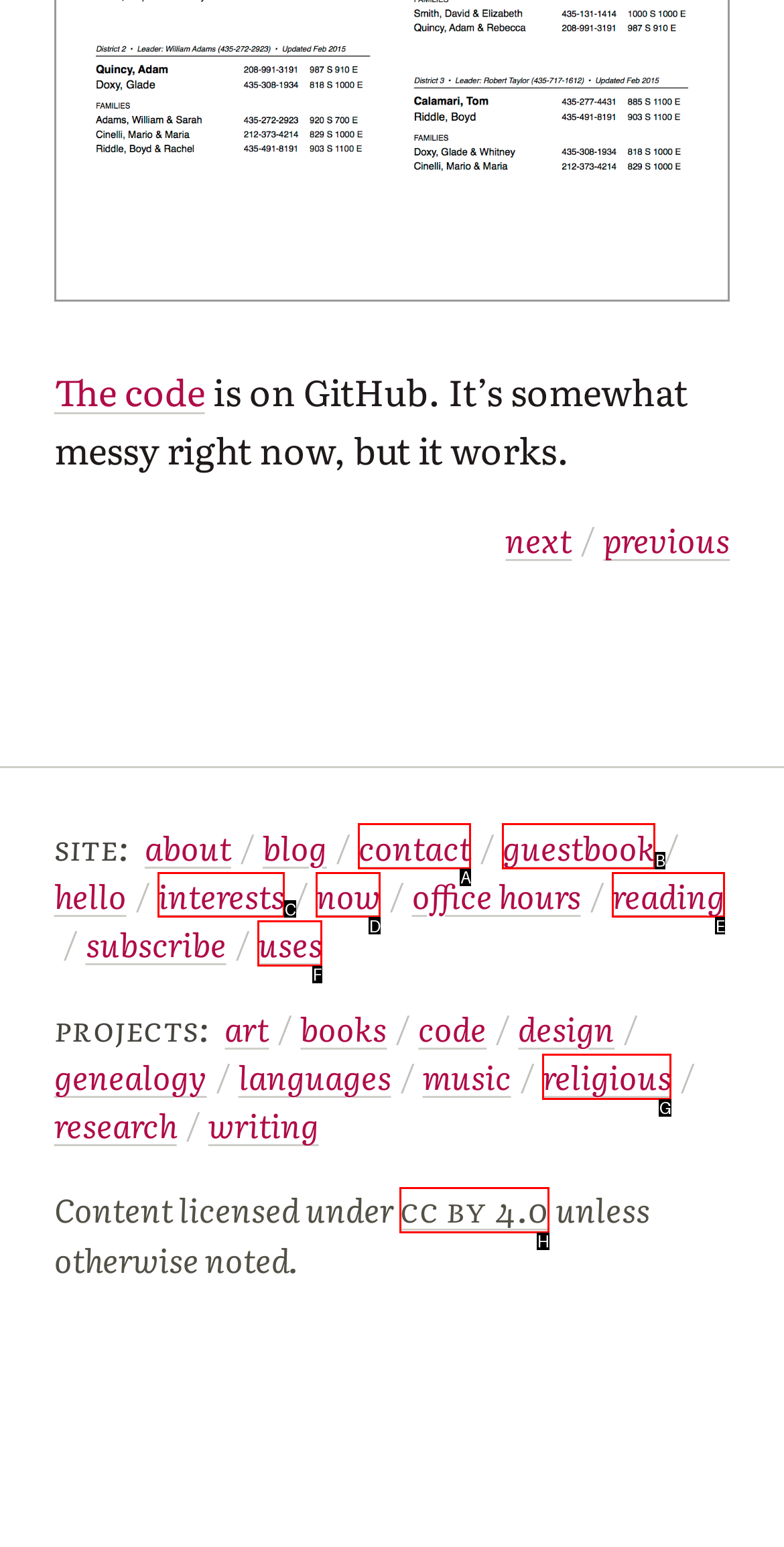Identify the HTML element that best fits the description: reading. Respond with the letter of the corresponding element.

E